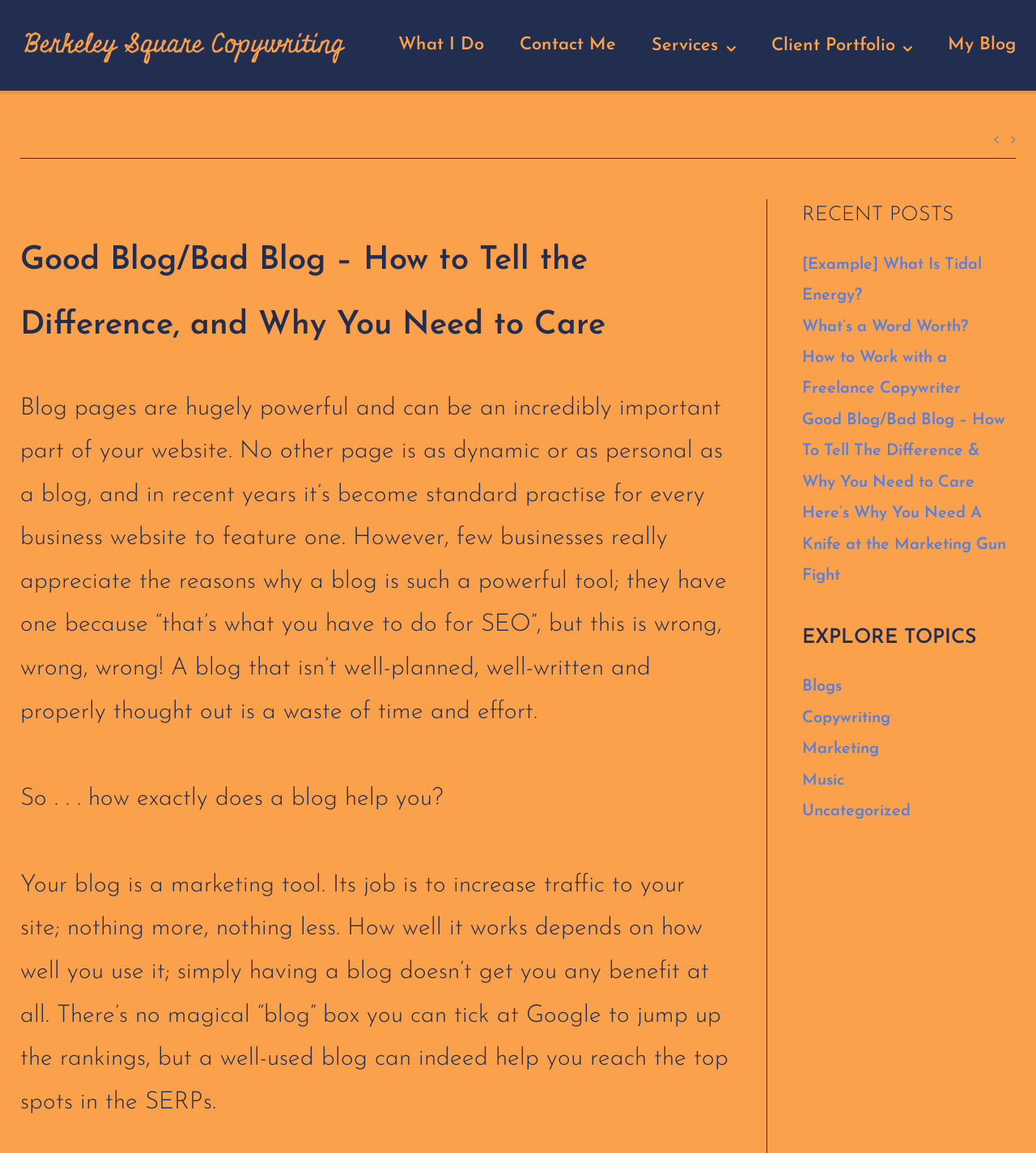Pinpoint the bounding box coordinates of the area that must be clicked to complete this instruction: "Click the Berkeley Square Copywriting Logo".

[0.02, 0.018, 0.336, 0.061]